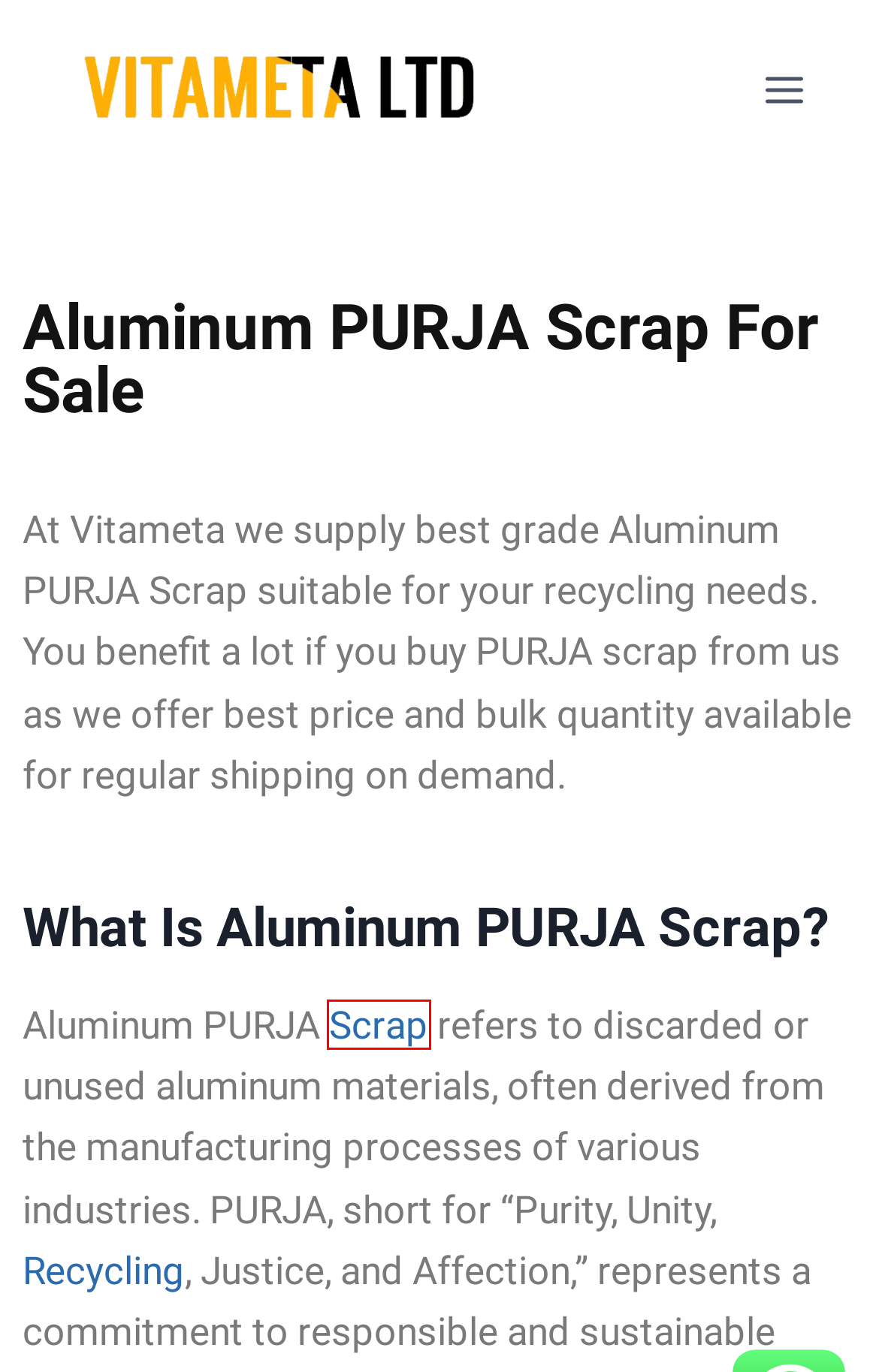Evaluate the webpage screenshot and identify the element within the red bounding box. Select the webpage description that best fits the new webpage after clicking the highlighted element. Here are the candidates:
A. Engine Block Scrap - Vitameta Ltd
B. Aluminum Extrusion Scrap 6063 - Vitameta Ltd
C. Contact Us - Vitameta Ltd
D. HDPE Blue Drum Regrind - Vitameta Ltd
E. Millberry Copper Wire Scrap - Vitameta Ltd
F. PU Foam Scrap - Vitameta Ltd
G. PA66 Nylon Airbag Scrap - Vitameta Ltd
H. Home - Vitameta Ltd

D